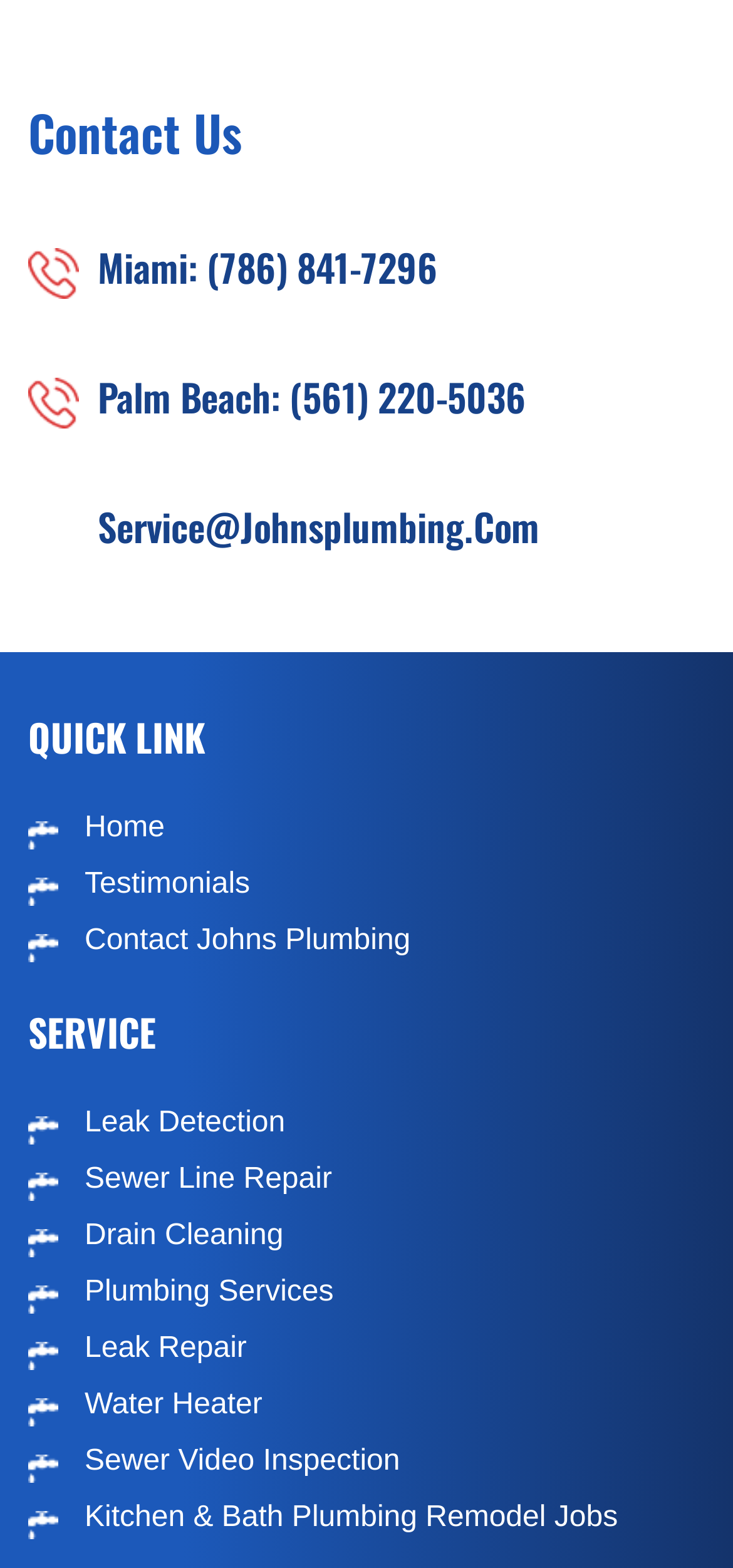What is the phone number for service in Miami?
Refer to the image and provide a thorough answer to the question.

I found the phone number for service in Miami by looking at the link element with the text 'Call 9549941167 For Service Miami: (786) 841-7296' which is located at the top of the page.